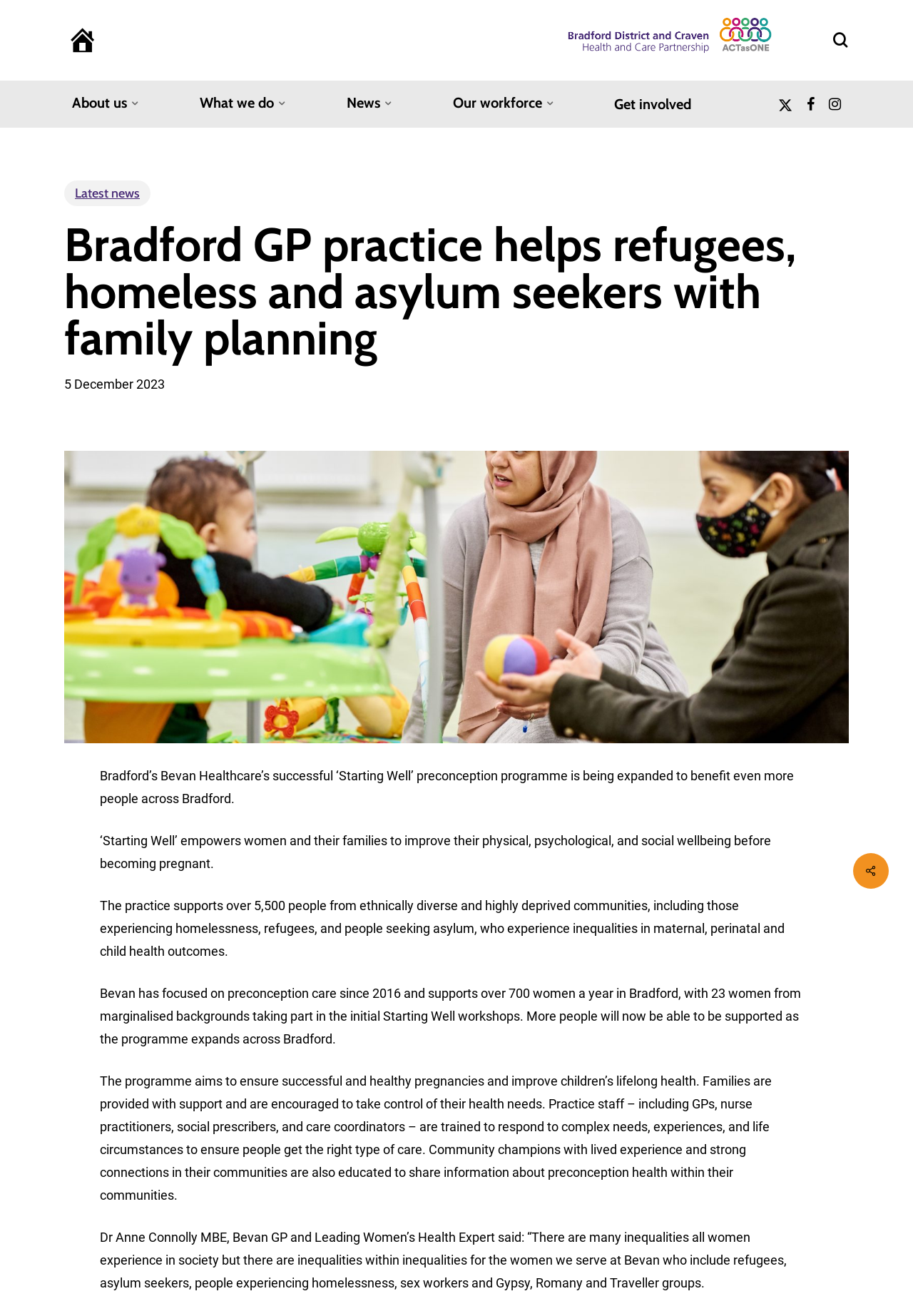What is the population size supported by the practice?
Look at the image and construct a detailed response to the question.

The practice supports over 5,500 people from ethnically diverse and highly deprived communities, including those experiencing homelessness, refugees, and people seeking asylum, who experience inequalities in maternal, perinatal and child health outcomes.